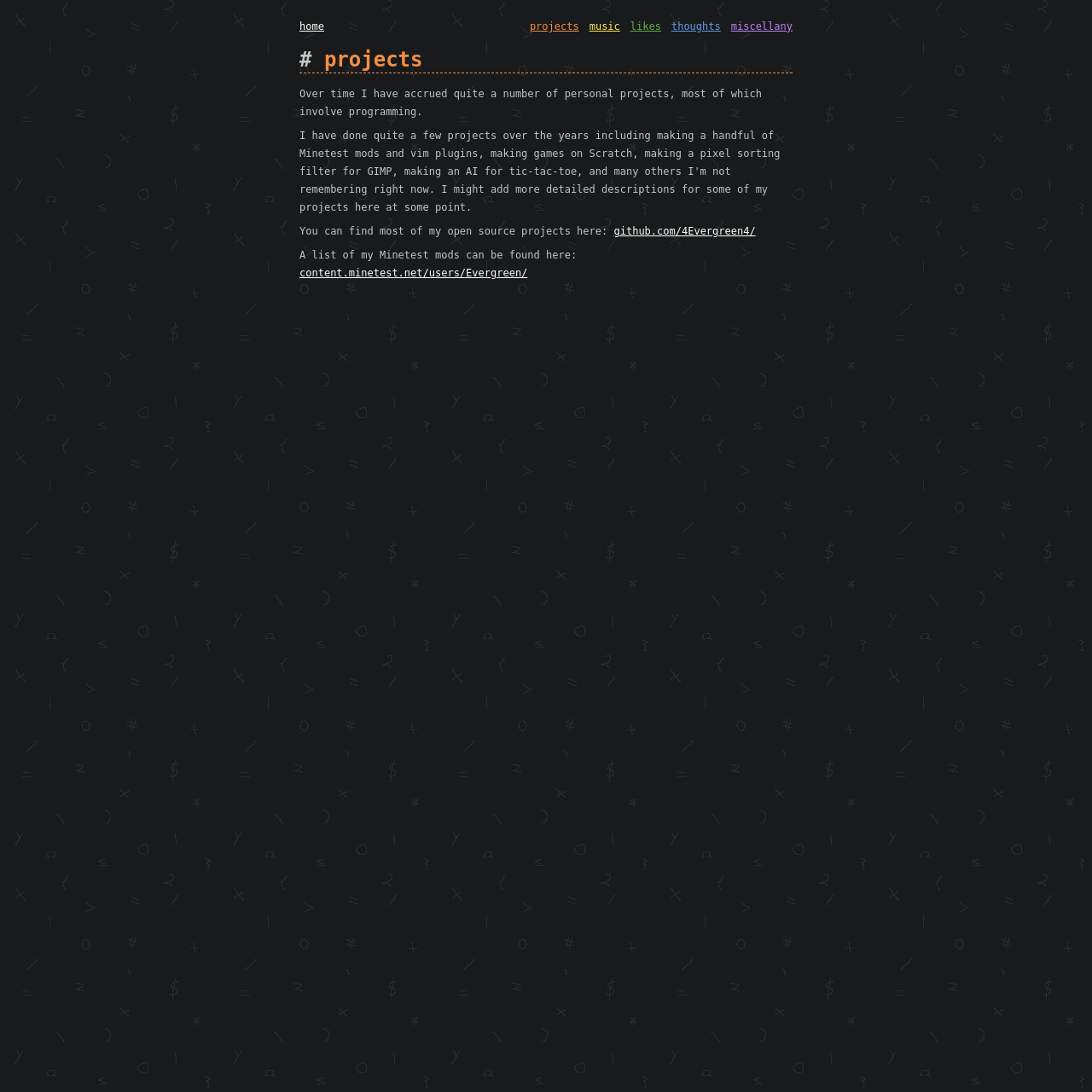Identify the bounding box coordinates of the HTML element based on this description: "thoughts".

[0.615, 0.016, 0.66, 0.033]